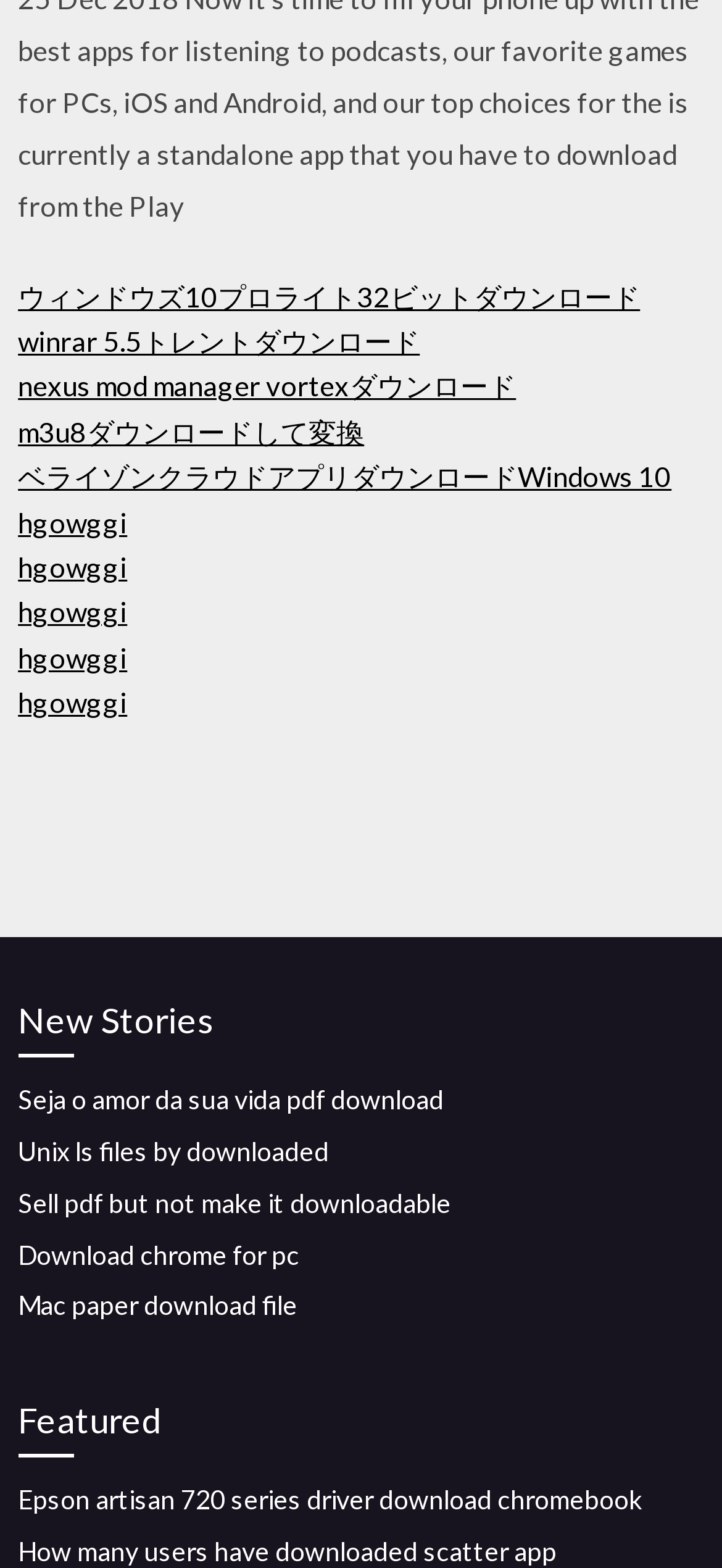What is the last downloadable software?
Using the image, answer in one word or phrase.

How many users have downloaded scatter app